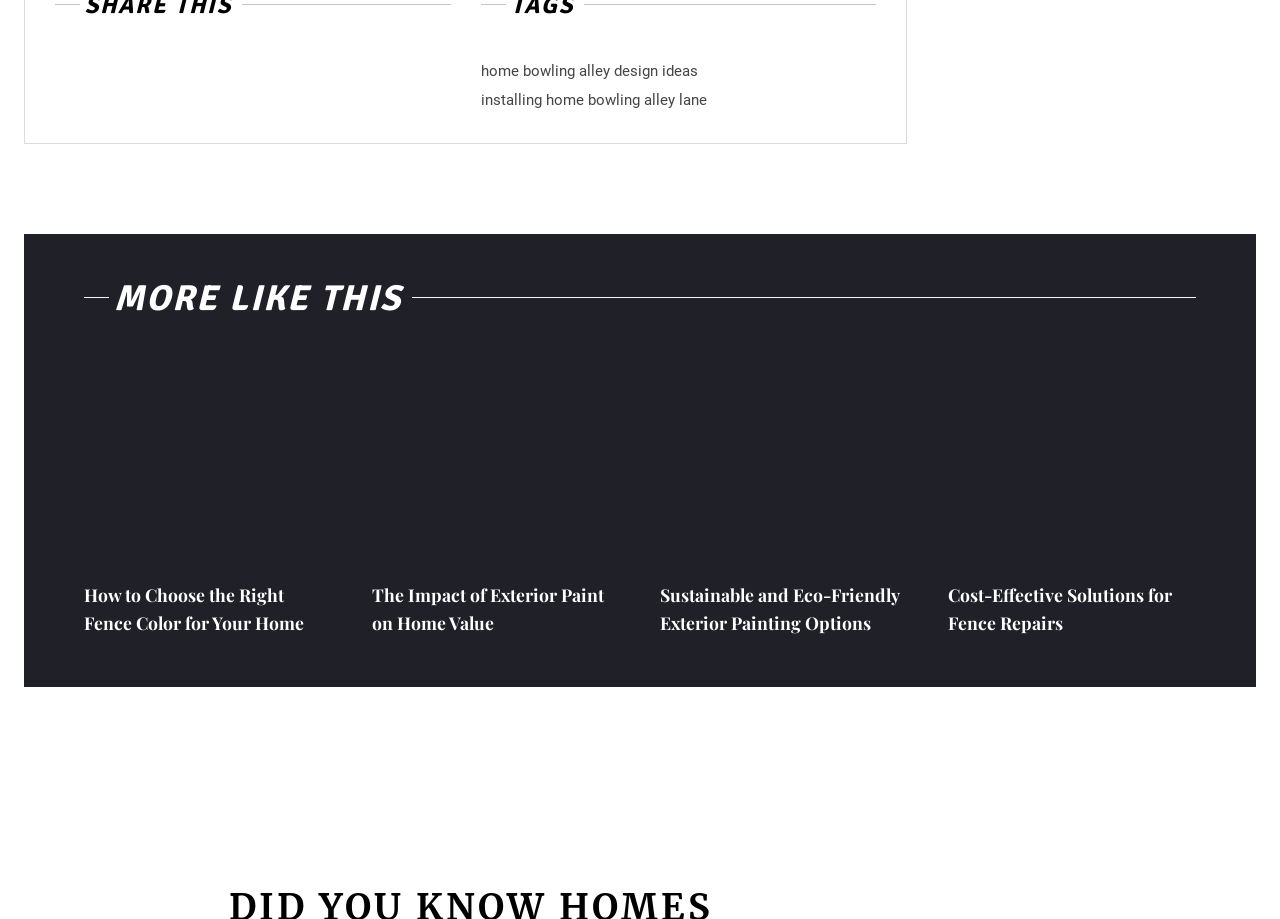Locate the bounding box coordinates of the clickable element to fulfill the following instruction: "click on home bowling alley design ideas". Provide the coordinates as four float numbers between 0 and 1 in the format [left, top, right, bottom].

[0.375, 0.068, 0.545, 0.087]